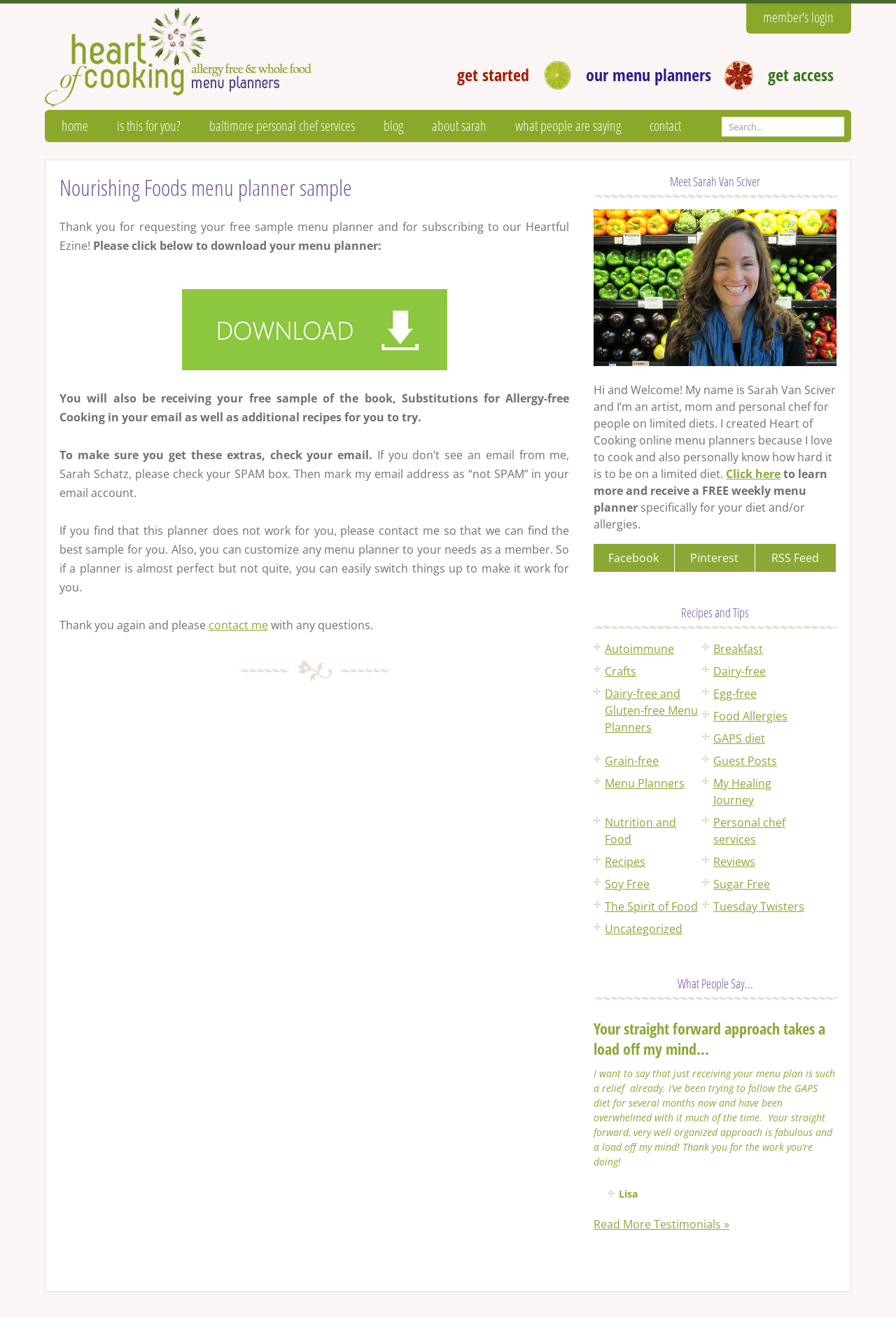Look at the image and write a detailed answer to the question: 
What is the purpose of the menu planner?

I inferred the answer by reading the text 'I created Heart of Cooking online menu planners because I love to cook and also personally know how hard it is to be on a limited diet.' which suggests that the menu planner is designed to help people with limited diets.